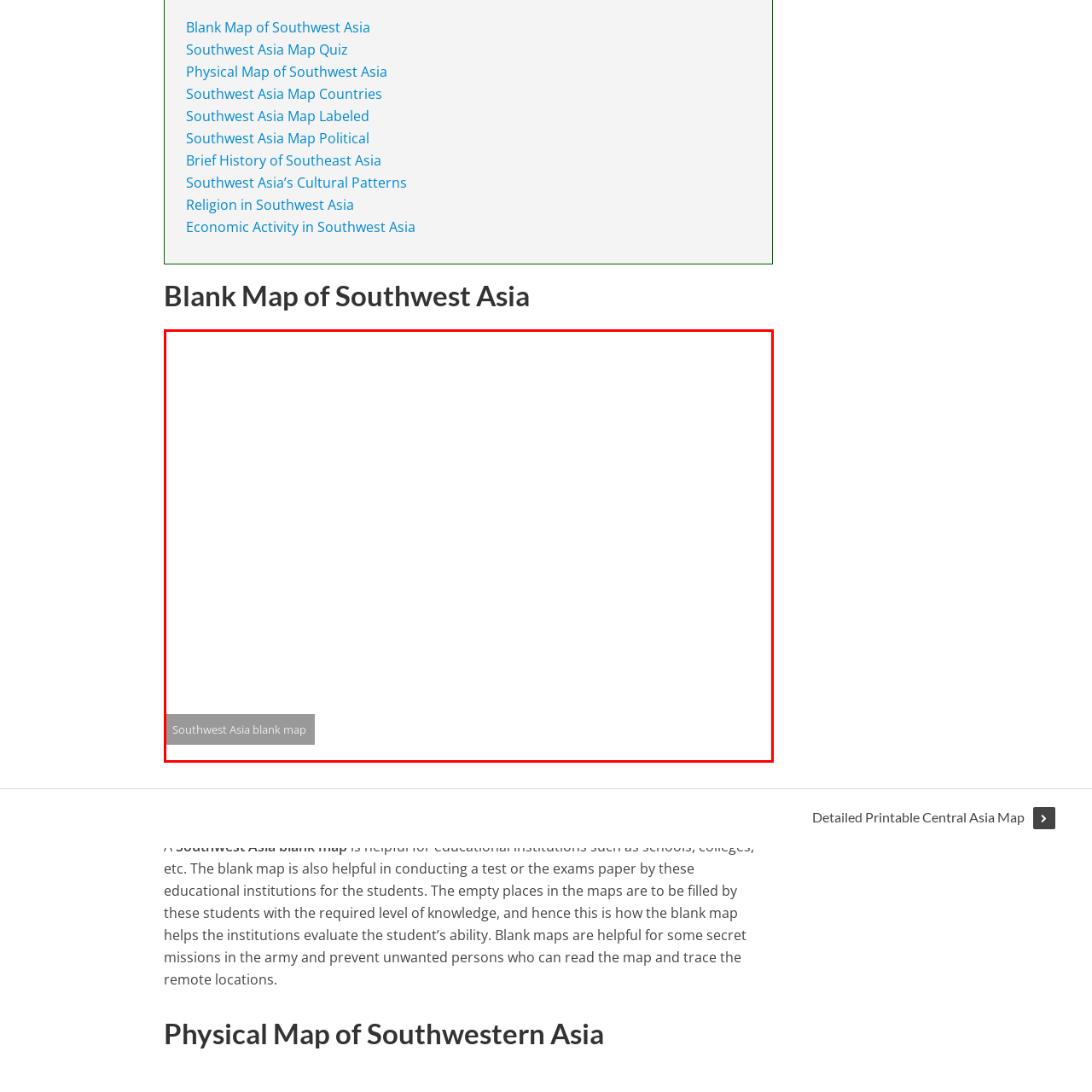Inspect the part framed by the grey rectangle, What type of information can be added to the map? 
Reply with a single word or phrase.

Geographical features, countries, and other relevant information